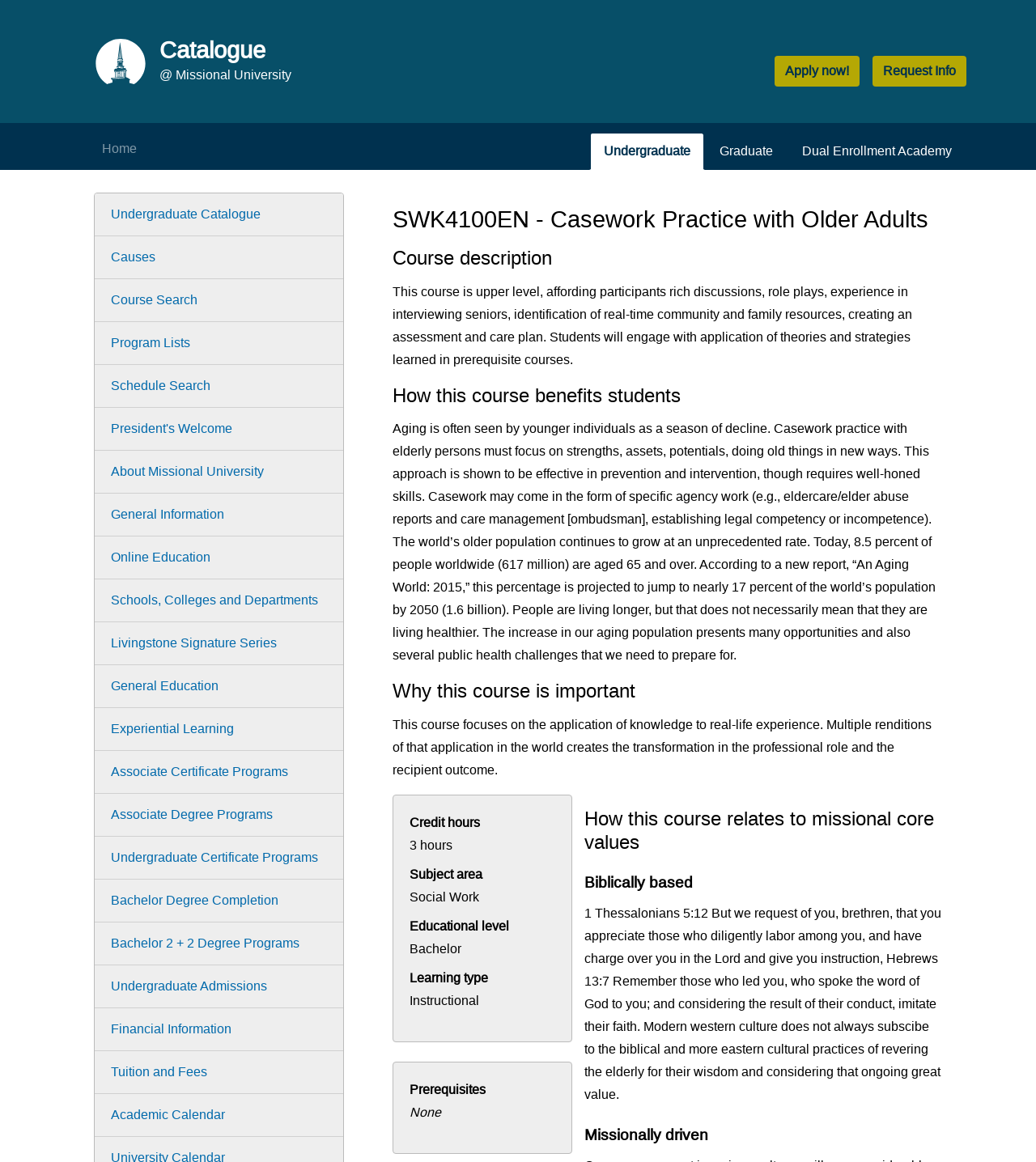Answer the question briefly using a single word or phrase: 
What is the focus of this course?

application of knowledge to real-life experience